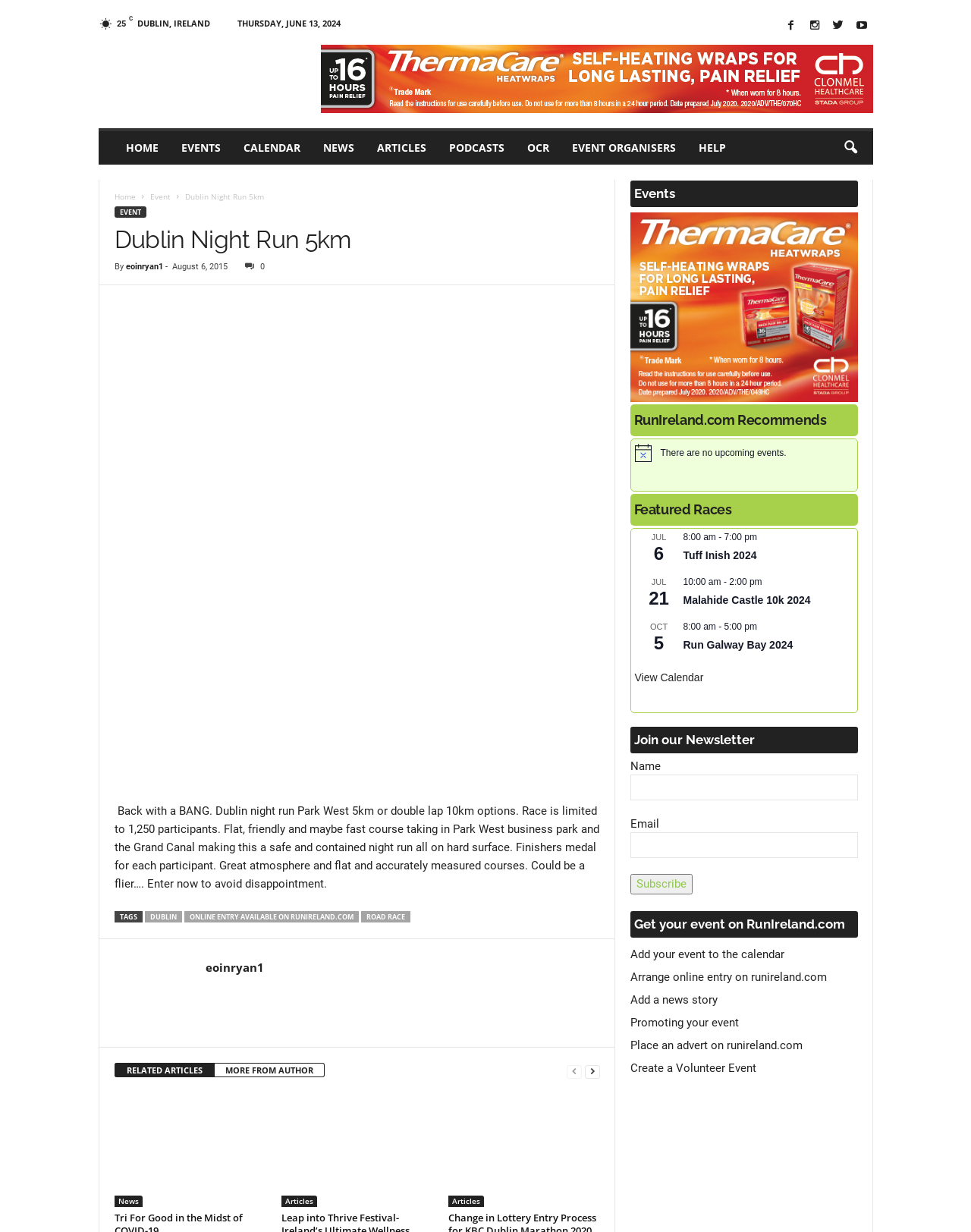Please specify the bounding box coordinates in the format (top-left x, top-left y, bottom-right x, bottom-right y), with all values as floating point numbers between 0 and 1. Identify the bounding box of the UI element described by: Articles

[0.461, 0.97, 0.498, 0.98]